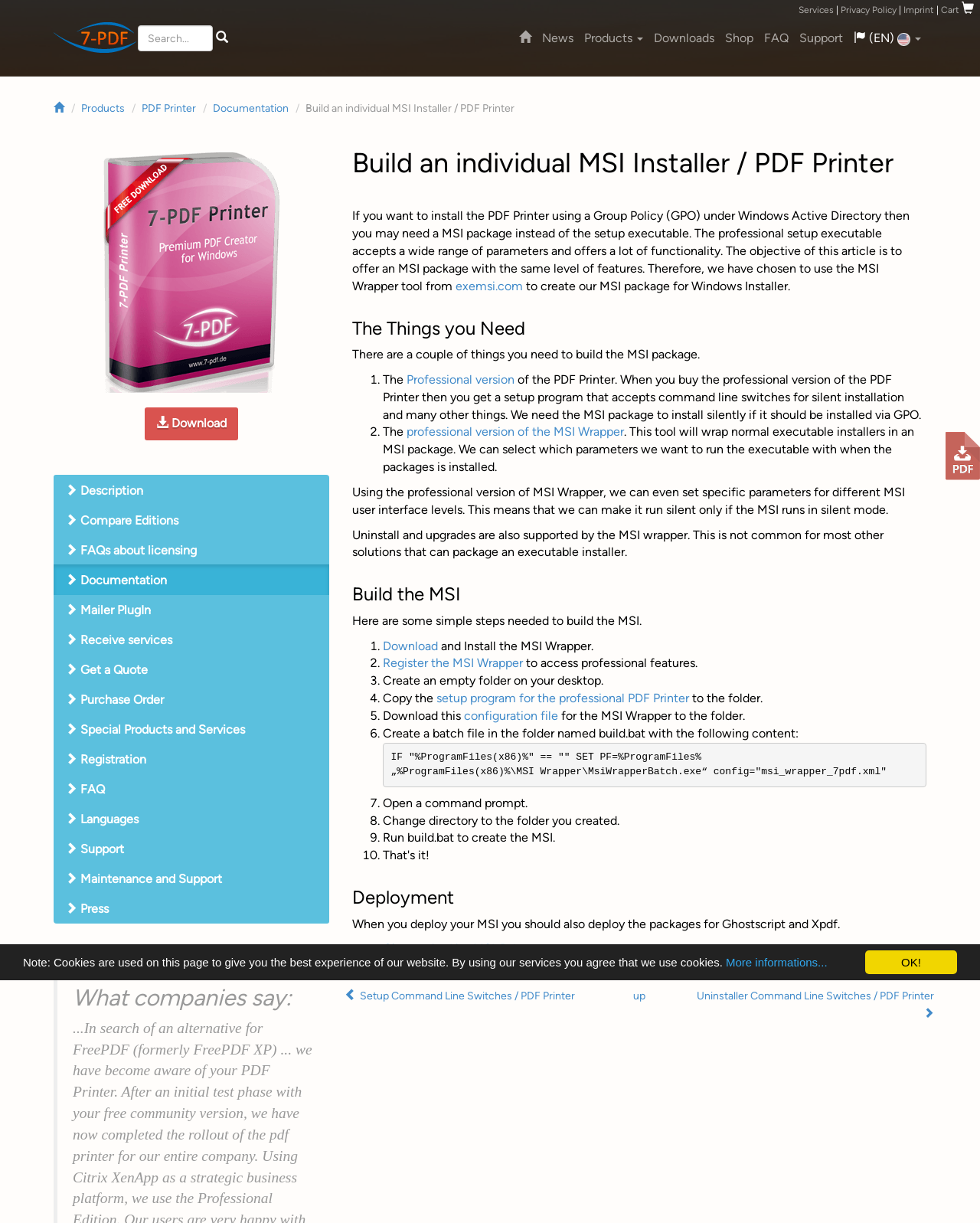Determine the bounding box coordinates of the section to be clicked to follow the instruction: "Search". The coordinates should be given as four float numbers between 0 and 1, formatted as [left, top, right, bottom].

None